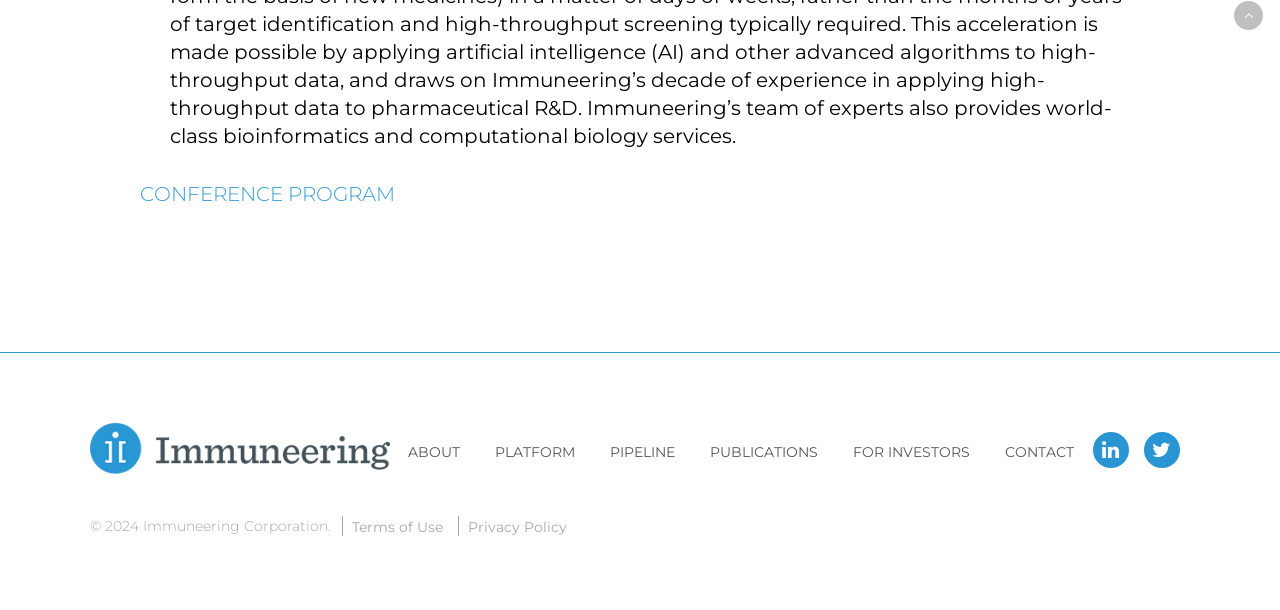Can you identify the bounding box coordinates of the clickable region needed to carry out this instruction: 'Explore the platform'? The coordinates should be four float numbers within the range of 0 to 1, stated as [left, top, right, bottom].

[0.387, 0.727, 0.45, 0.756]